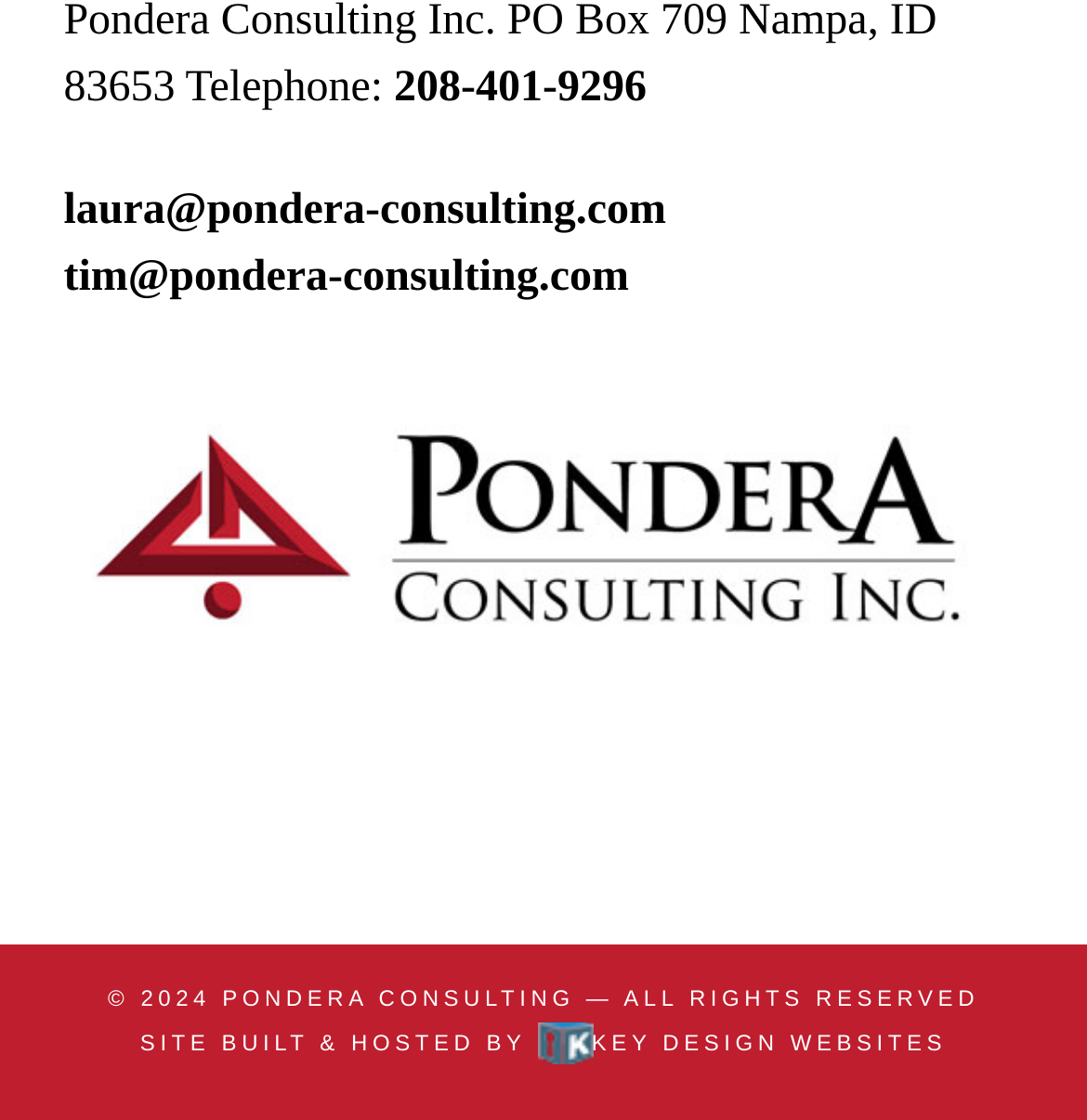What is the phone number on the top left?
Answer the question in as much detail as possible.

I found the phone number by looking at the top left section of the webpage, where I saw a link with the text '208-401-9296'.